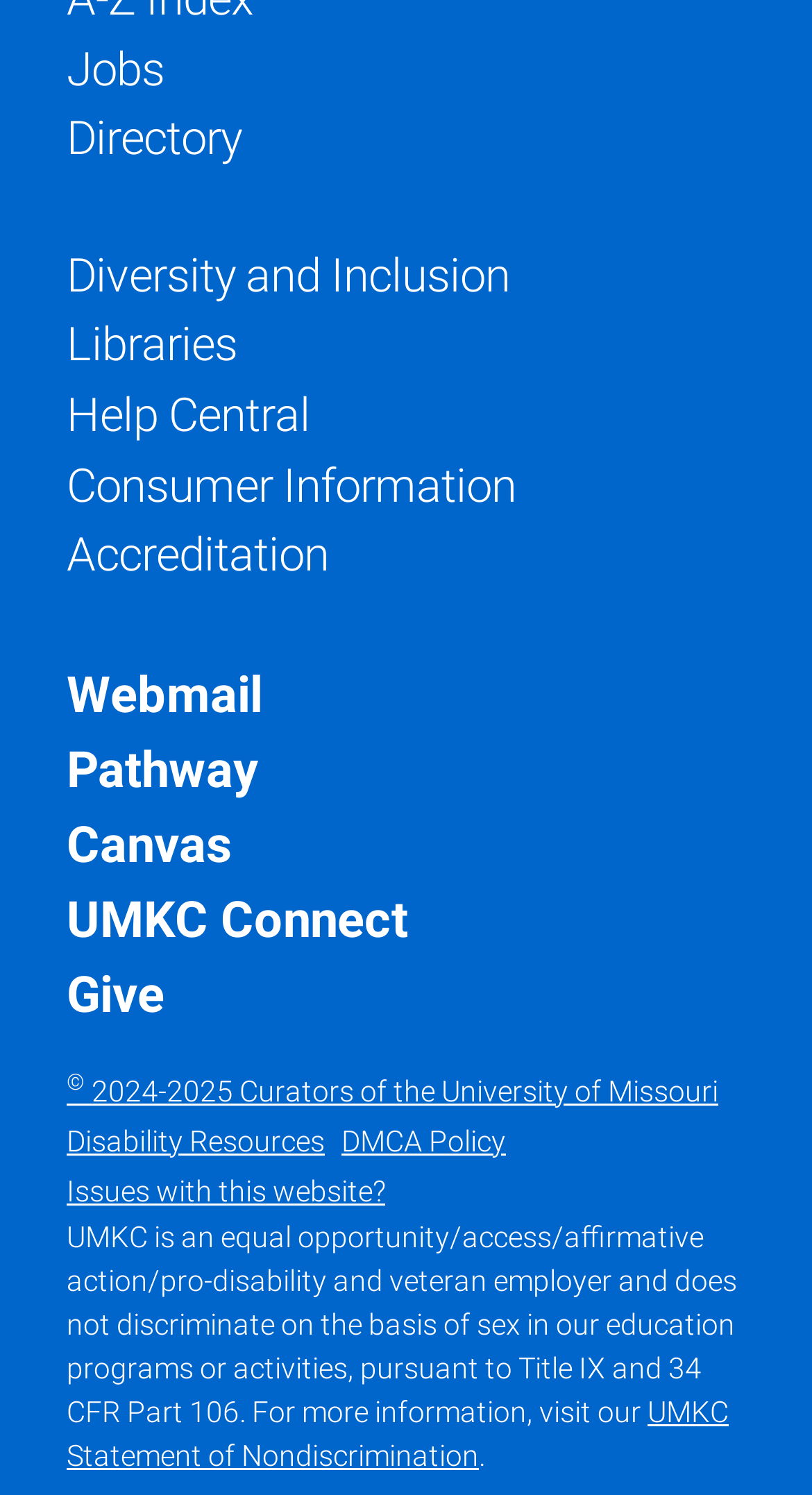Locate the bounding box coordinates of the clickable element to fulfill the following instruction: "Explore the job 'Senior Data Science Strategist'". Provide the coordinates as four float numbers between 0 and 1 in the format [left, top, right, bottom].

None